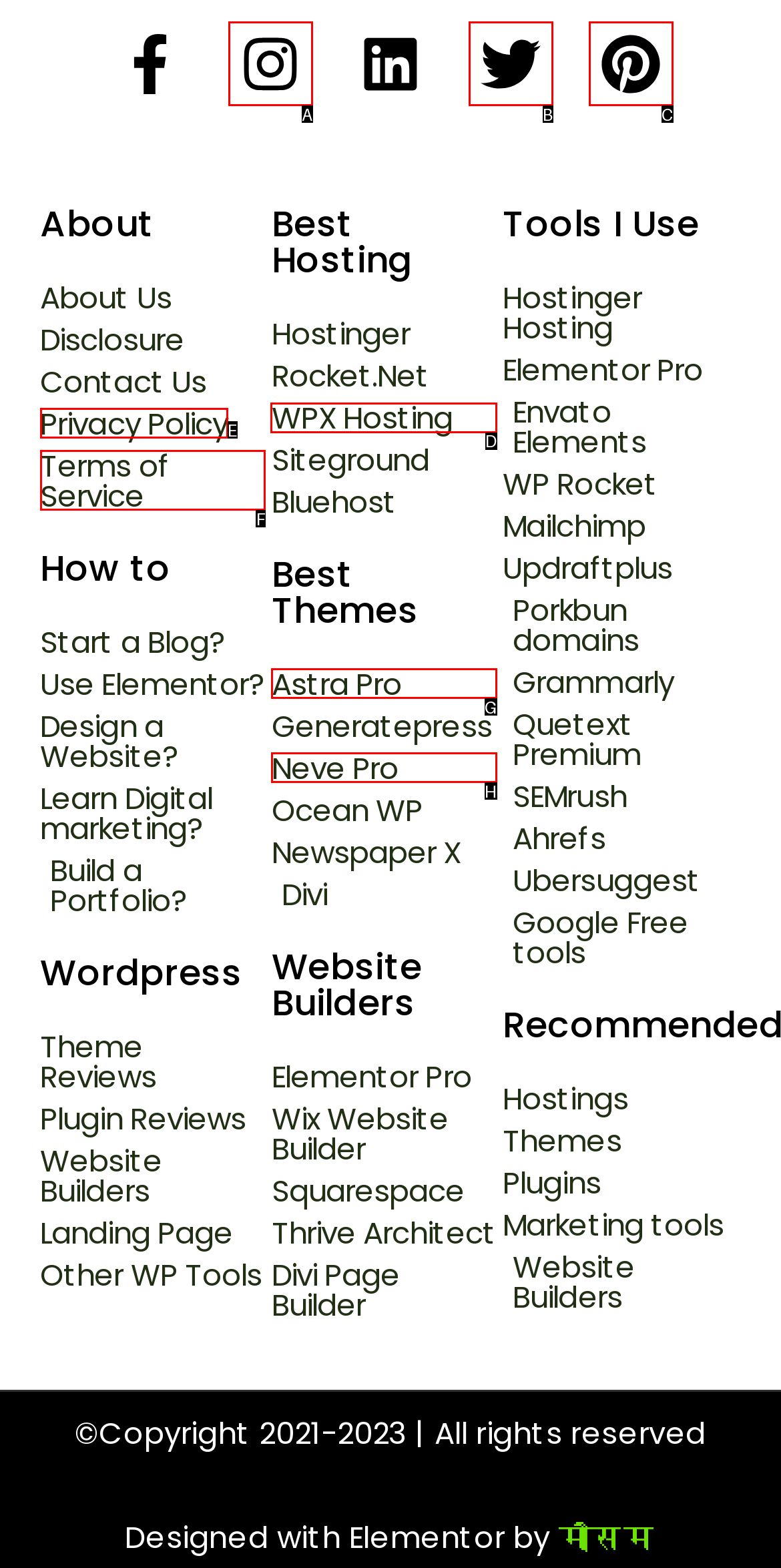What is the letter of the UI element you should click to Learn more about WPX Hosting? Provide the letter directly.

D